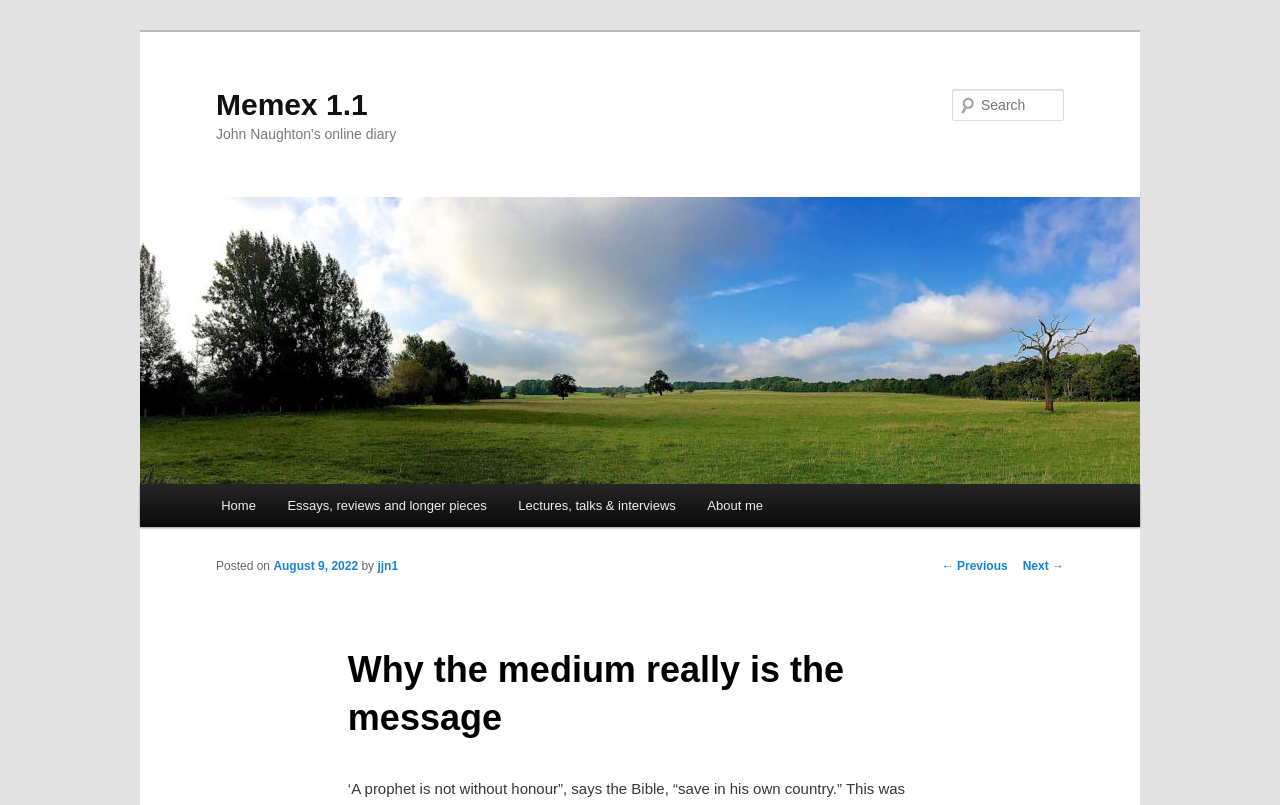Using the provided description: "About me", find the bounding box coordinates of the corresponding UI element. The output should be four float numbers between 0 and 1, in the format [left, top, right, bottom].

[0.54, 0.601, 0.608, 0.655]